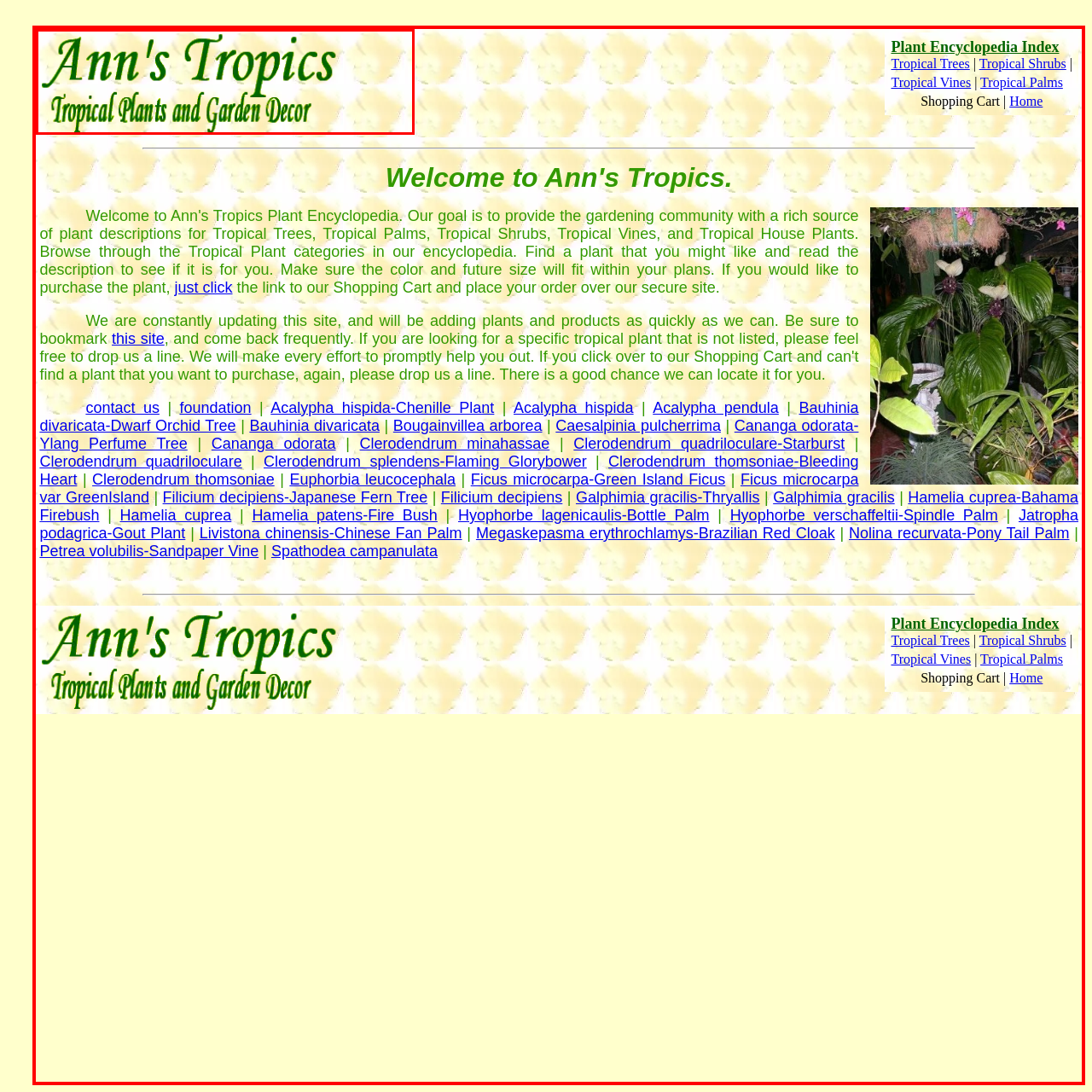What kind of atmosphere does the background texture evoke?
Check the image encapsulated by the red bounding box and answer the question comprehensively.

The caption states that the background has a 'subtle texture that enhances the overall appeal, evoking a warm and inviting atmosphere associated with tropical gardening', which suggests that the background texture creates a warm and inviting atmosphere.